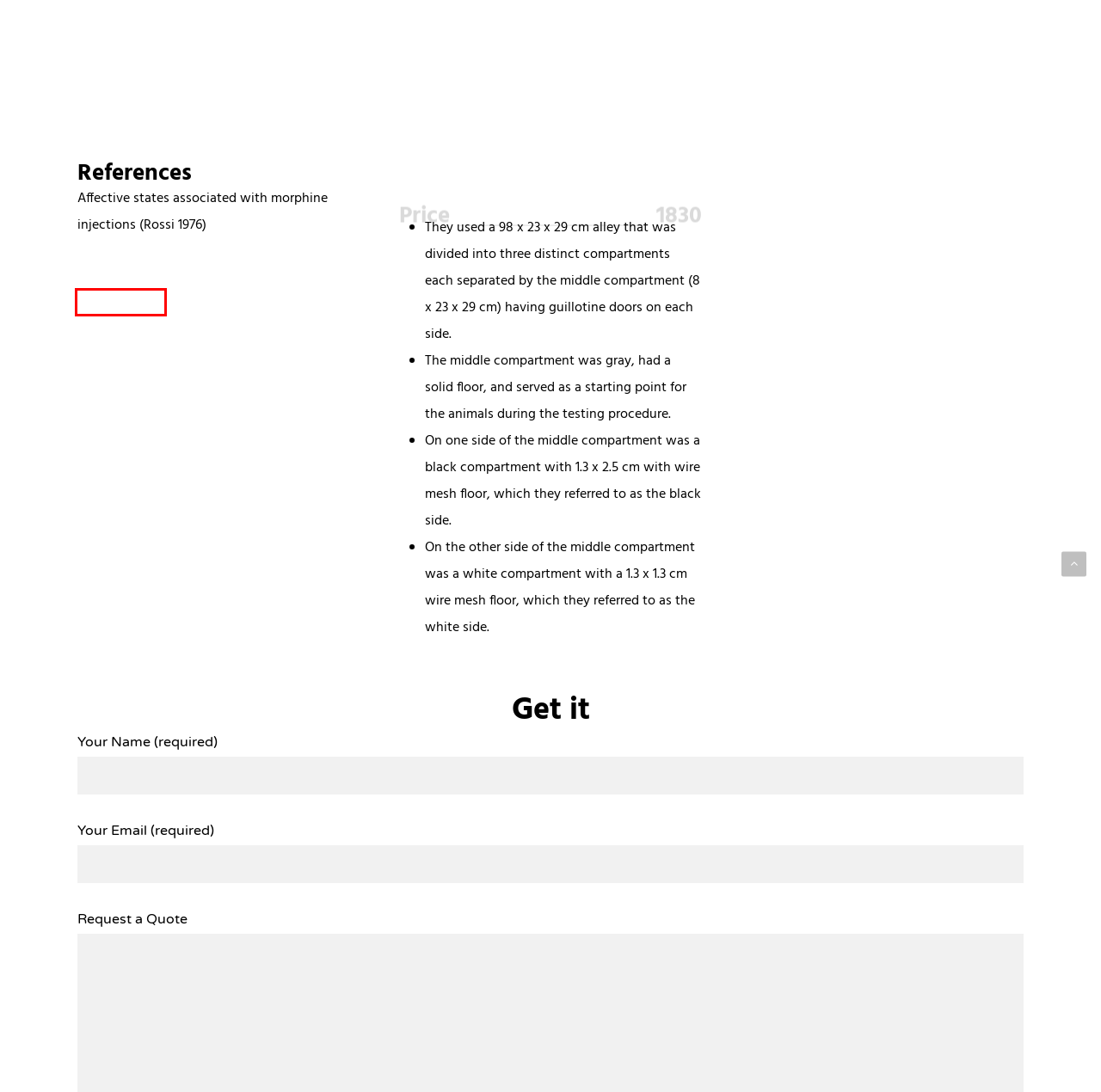Inspect the provided webpage screenshot, concentrating on the element within the red bounding box. Select the description that best represents the new webpage after you click the highlighted element. Here are the candidates:
A. Privacy Policy - Maze Engineers
B. Learning - Maze Engineers
C. Feedback - Maze Engineers
D. Fear Conditioning - Maze Engineers
E. The Barnes Maze Test | Maze Engineers
F. Pigs - Maze Engineers
G. Exploration - Maze Engineers
H. How should I habituate the animals to experimenter handling? - Maze Engineers

A